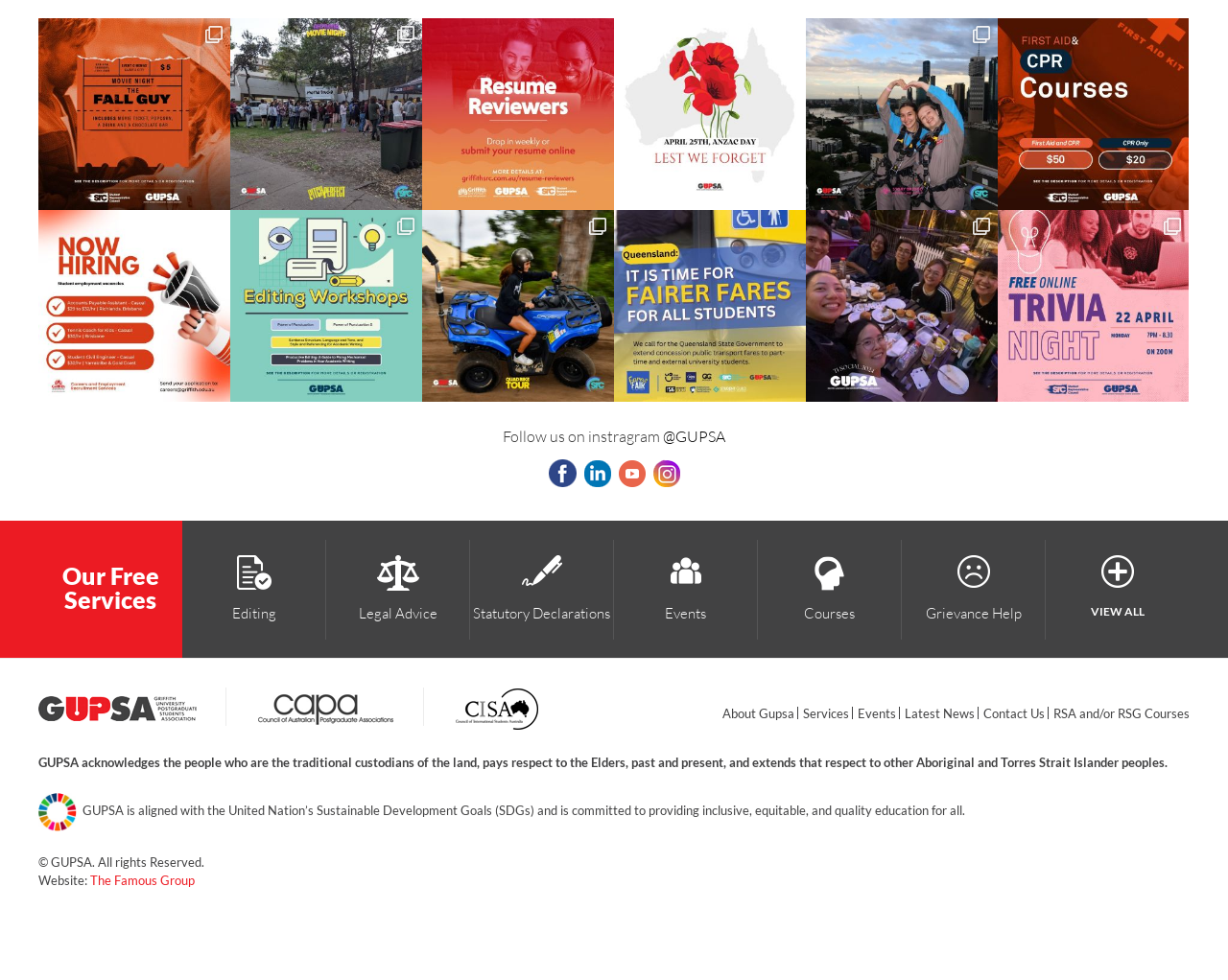Could you provide the bounding box coordinates for the portion of the screen to click to complete this instruction: "Click on the link to view the story bridge climb event"?

[0.656, 0.019, 0.812, 0.214]